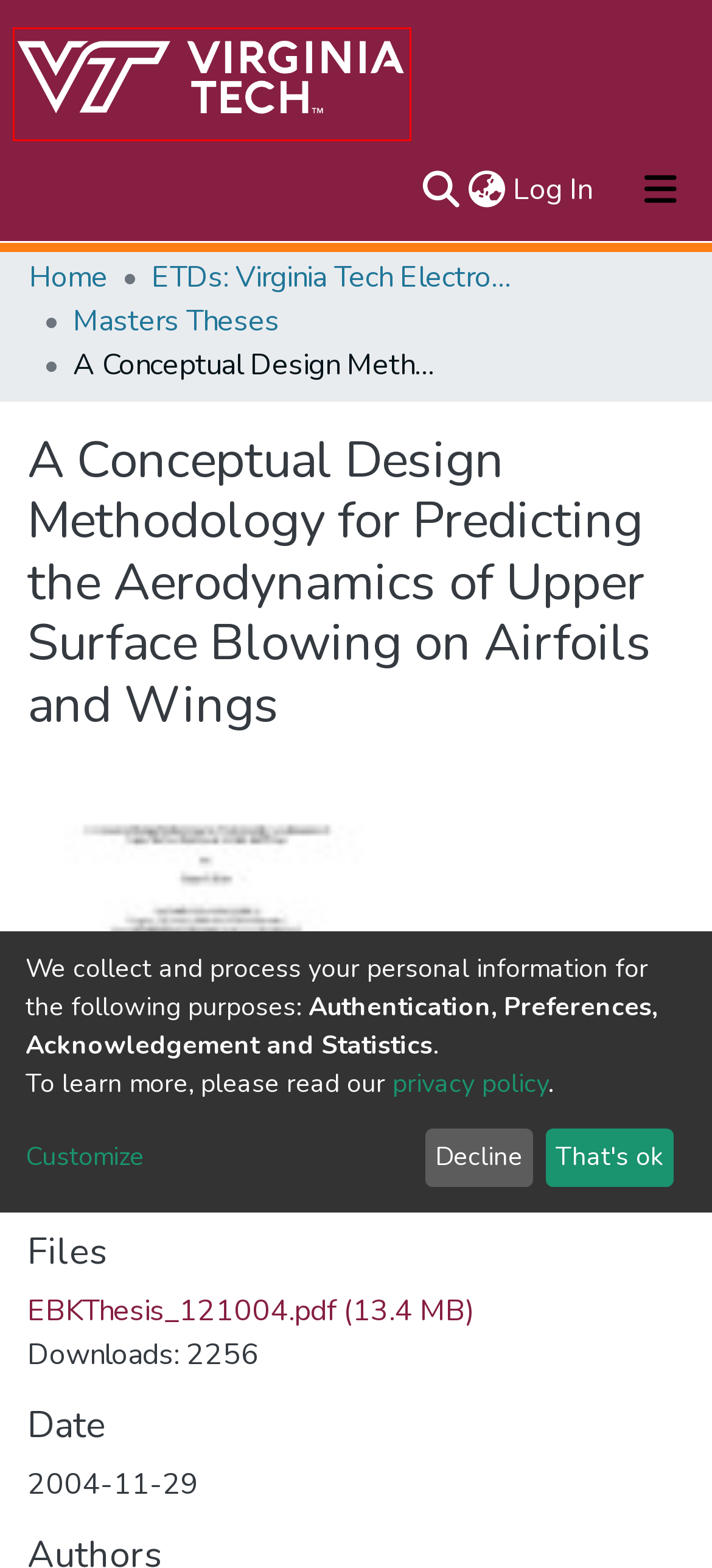You are provided with a screenshot of a webpage that includes a red rectangle bounding box. Please choose the most appropriate webpage description that matches the new webpage after clicking the element within the red bounding box. Here are the candidates:
A. Federal Depository Library Program - Government Documents - Research Guides at Virginia Tech
B. Home | Virginia Tech
C. Art & Architecture Library  | University Libraries | Virginia Tech
D. Carol M. Newman Library  | University Libraries | Virginia Tech
E. Library  | Virginia Tech Carilion School of Medicine | Virginia Tech
F. Give to the Library  | University Libraries | Virginia Tech
G. Digital Libraries & Repositories  | University Libraries | Virginia Tech
H. Hours  | University Libraries | Virginia Tech

B